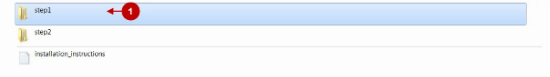What is the purpose of this image?
Answer the question with a detailed and thorough explanation.

The purpose of this image is to serve as a guide to help users navigate through the extracted files needed for the installation of the Magento Data Feed Generator Extension, outlining the necessary actions to successfully update the Magento extension.